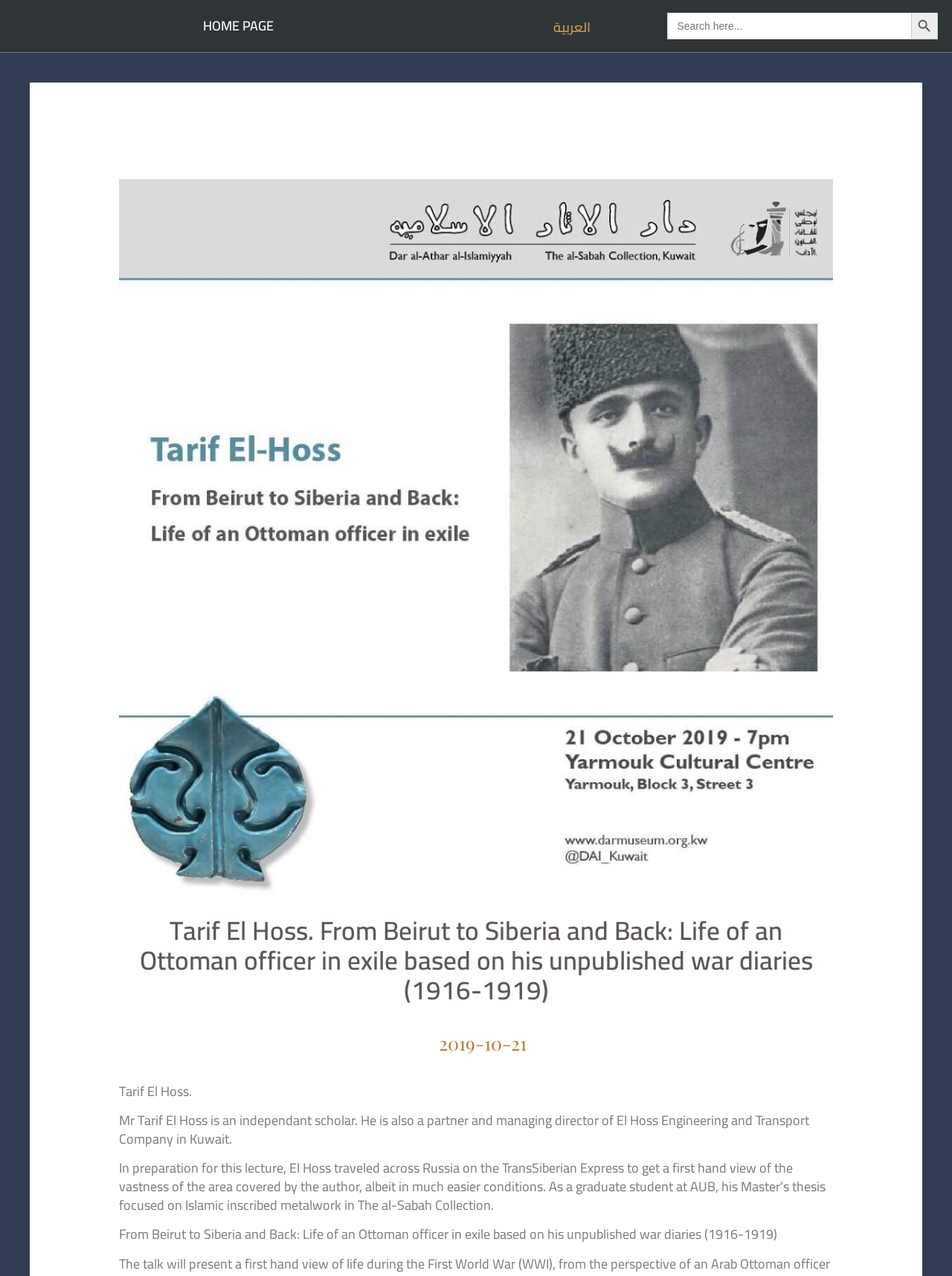Bounding box coordinates are specified in the format (top-left x, top-left y, bottom-right x, bottom-right y). All values are floating point numbers bounded between 0 and 1. Please provide the bounding box coordinate of the region this sentence describes: العربية

[0.573, 0.01, 0.62, 0.031]